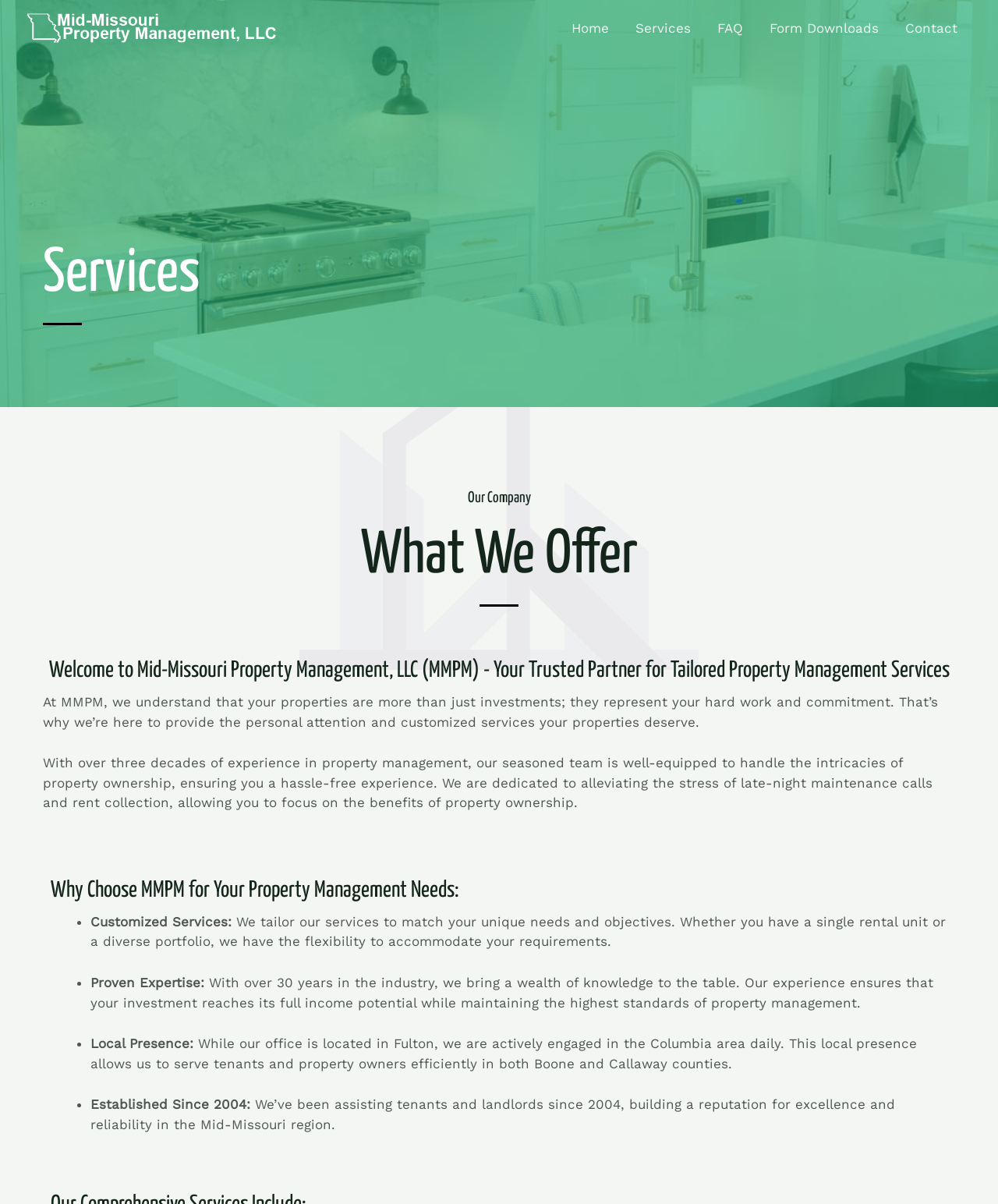Construct a comprehensive caption that outlines the webpage's structure and content.

The webpage is about Mid-Missouri Property Management, a company that provides property management services. At the top left corner, there is a link to the company's homepage, accompanied by an image with the company's logo. 

On the top right side, there is a navigation menu with five links: Home, Services, FAQ, Form Downloads, and Contact. 

Below the navigation menu, there are four headings: Services, Our Company, What We Offer, and a welcome message that introduces the company as a trusted partner for tailored property management services. 

The welcome message is followed by two paragraphs of text that describe the company's approach to property management, emphasizing personalized attention and customized services. 

Further down, there is a heading "Why Choose MMPM for Your Property Management Needs" followed by a list of four bullet points, each highlighting a benefit of choosing MMPM: customized services, proven expertise, local presence, and established reputation since 2004. Each bullet point is accompanied by a brief description of the benefit.